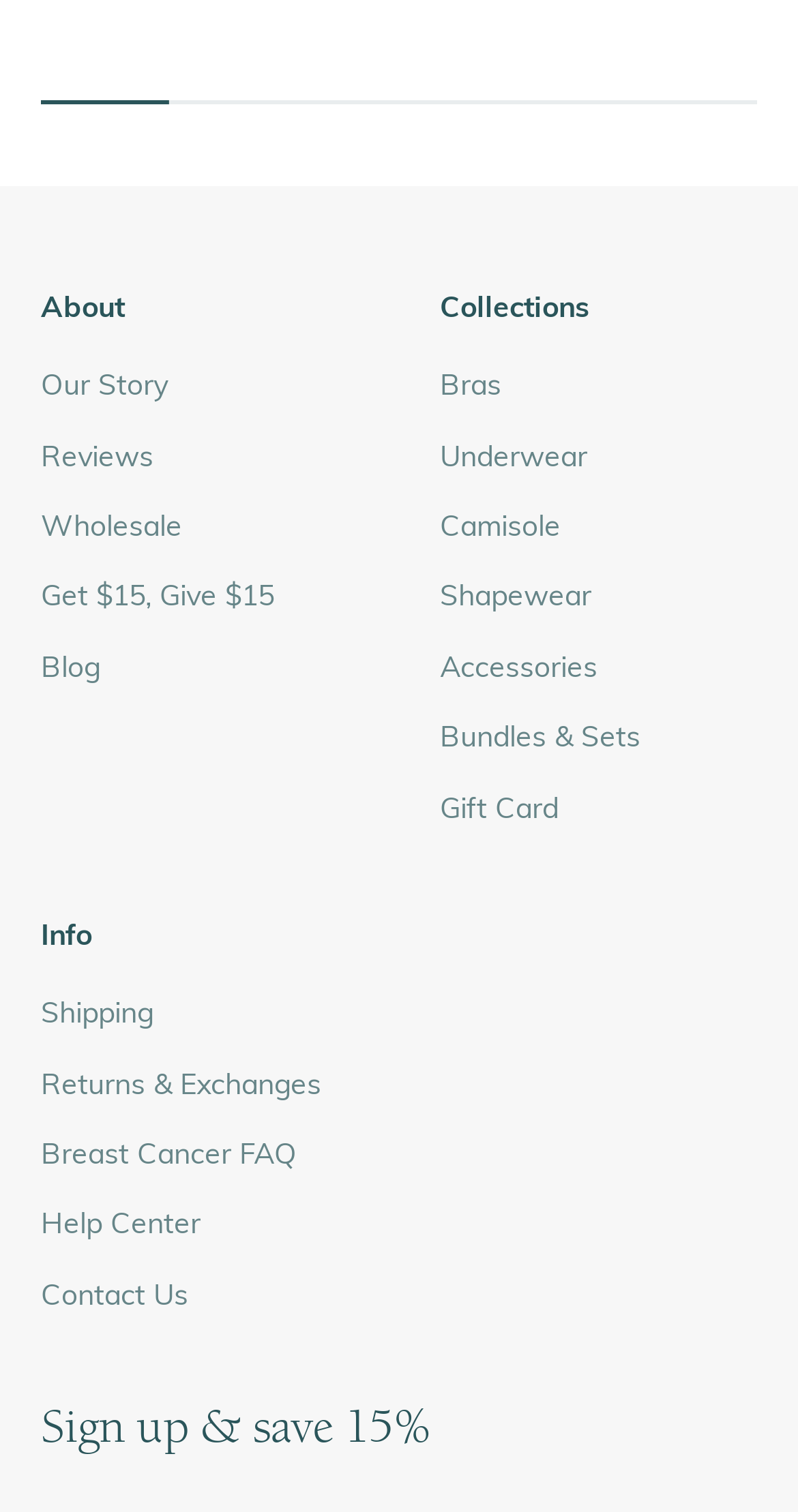What type of products are listed under Collections?
Using the image as a reference, give a one-word or short phrase answer.

Lingerie